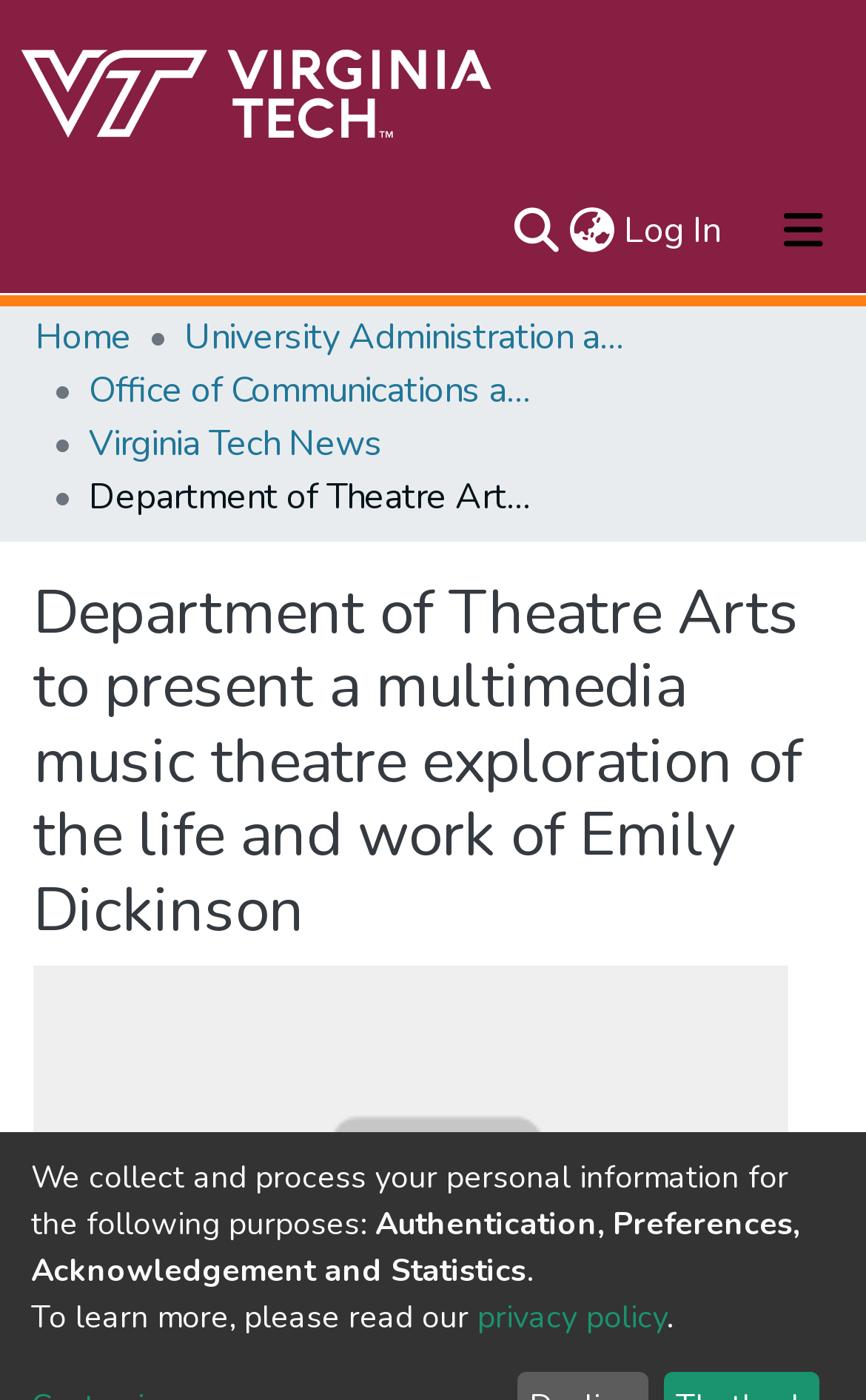Please determine the bounding box coordinates of the element's region to click for the following instruction: "Toggle navigation".

[0.856, 0.133, 1.0, 0.197]